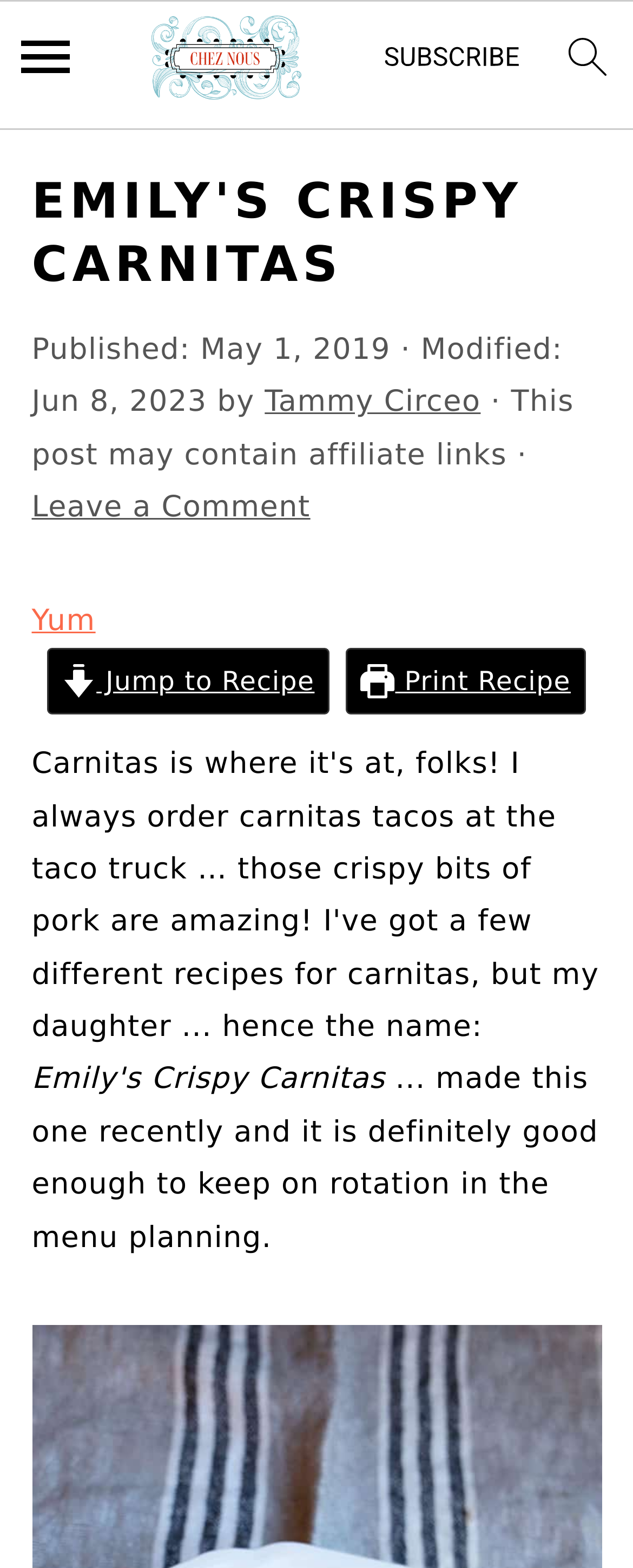Based on the image, please respond to the question with as much detail as possible:
What is the name of the author?

The author's name can be found in the header section of the webpage, where it says 'by Tammy Circeo'.